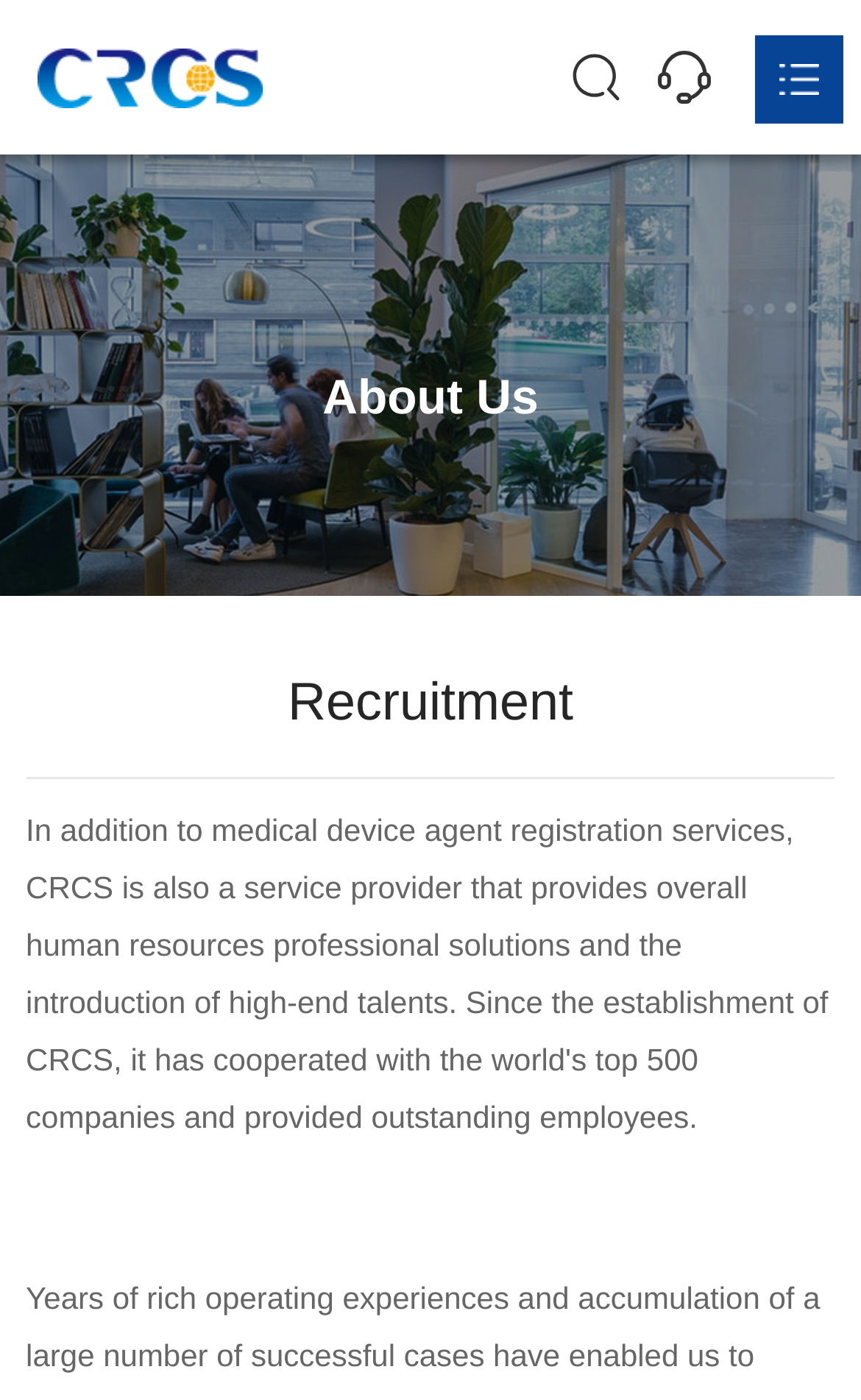Pinpoint the bounding box coordinates of the clickable element to carry out the following instruction: "view profile."

[0.081, 0.084, 0.344, 0.134]